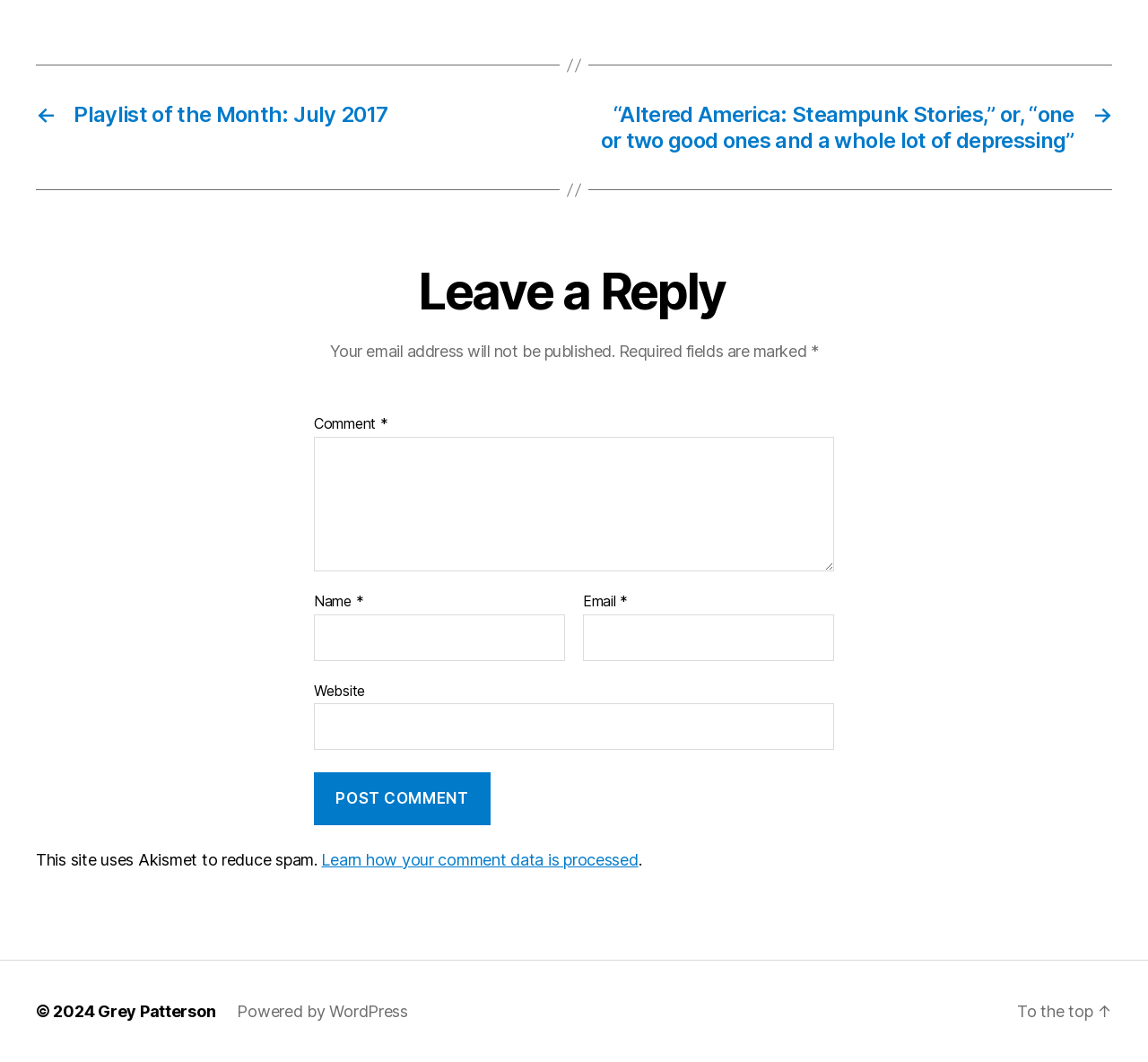Determine the bounding box coordinates of the clickable region to carry out the instruction: "Click on the 'Post Comment' button".

[0.273, 0.727, 0.427, 0.777]